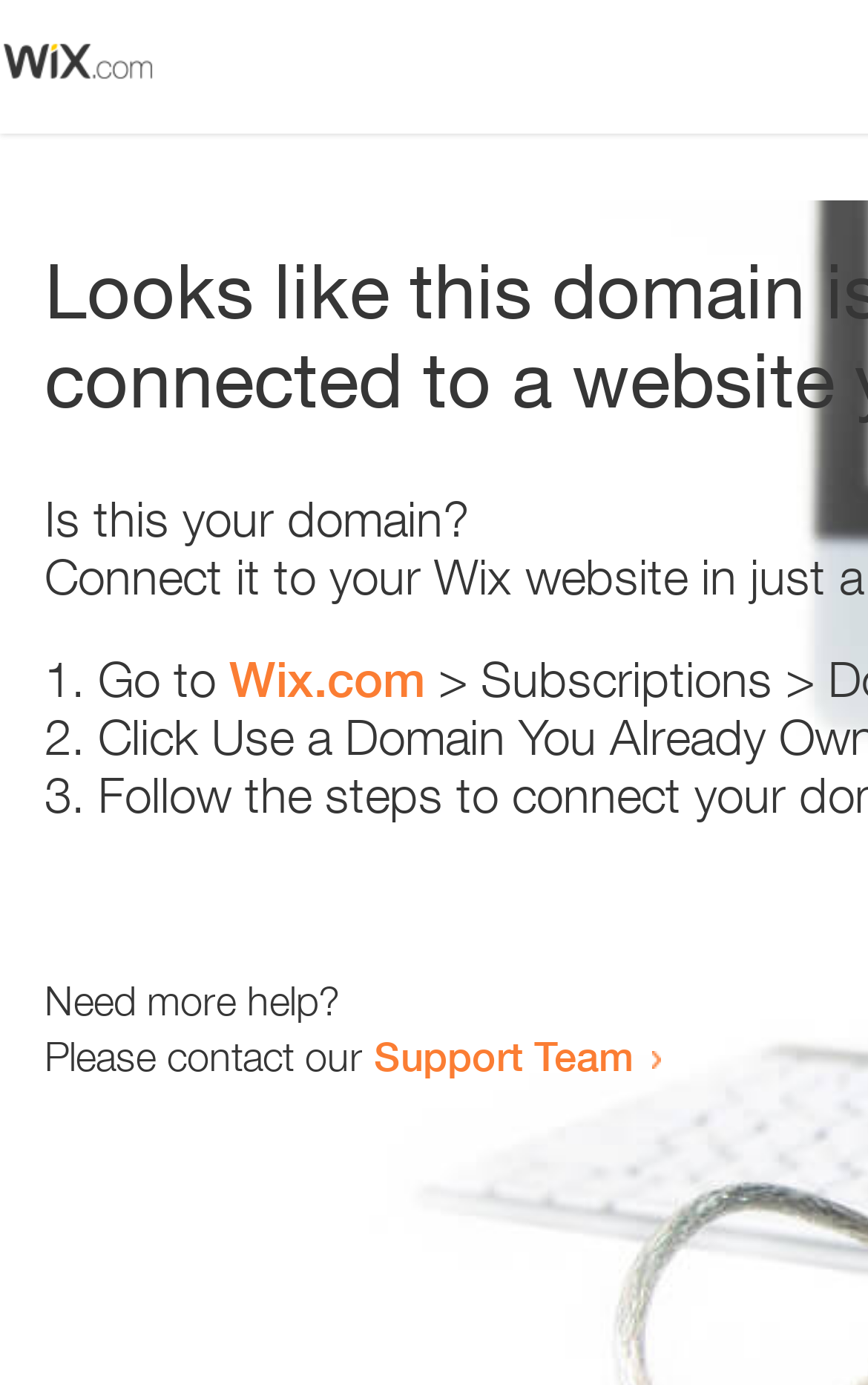Identify the bounding box for the given UI element using the description provided. Coordinates should be in the format (top-left x, top-left y, bottom-right x, bottom-right y) and must be between 0 and 1. Here is the description: Support Team

[0.431, 0.744, 0.731, 0.78]